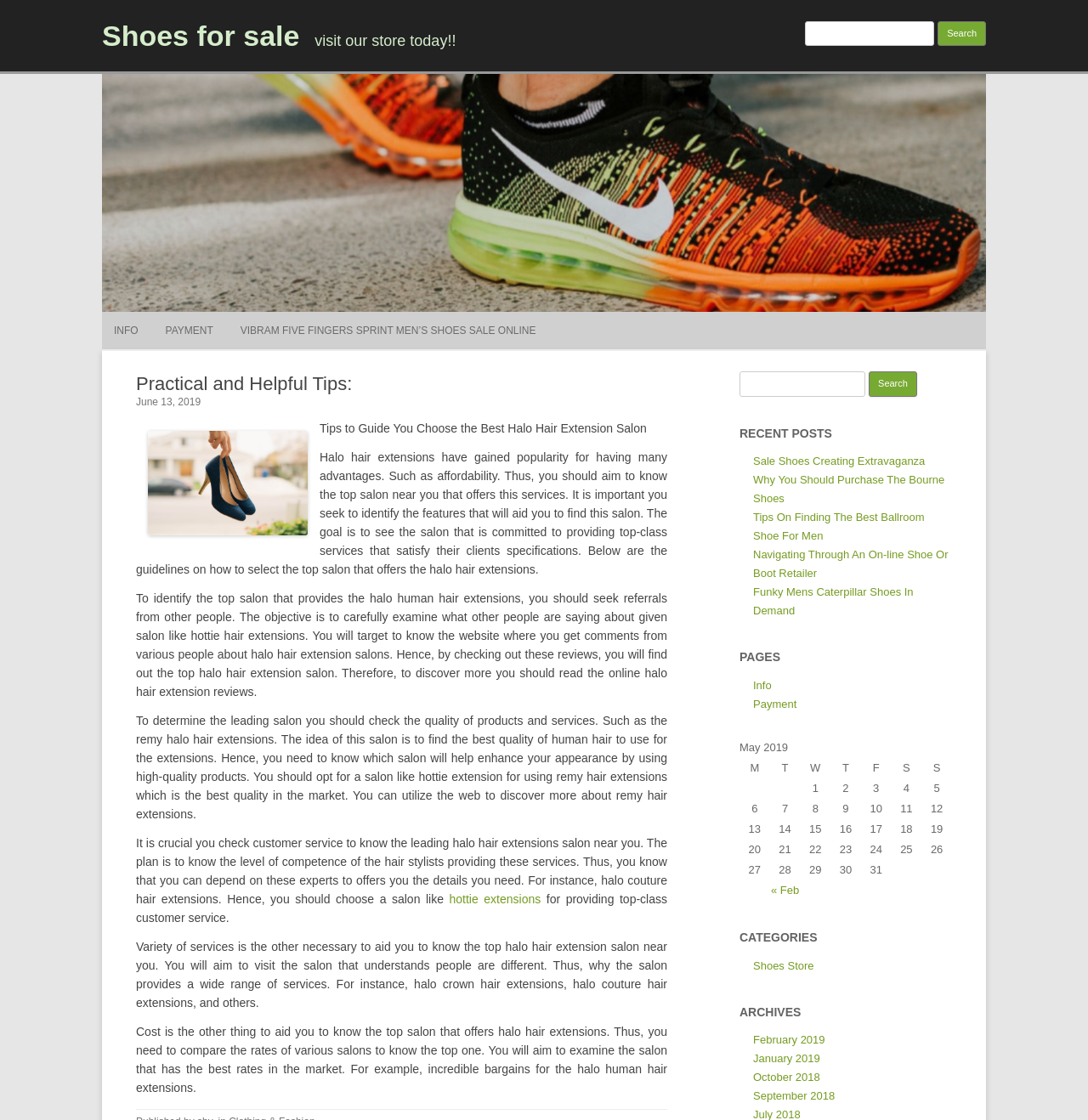Determine the bounding box for the described UI element: "parent_node: Search for: value="Search"".

[0.798, 0.332, 0.843, 0.354]